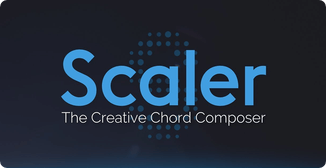Answer this question in one word or a short phrase: What is the purpose of the tagline?

To invite musicians and producers